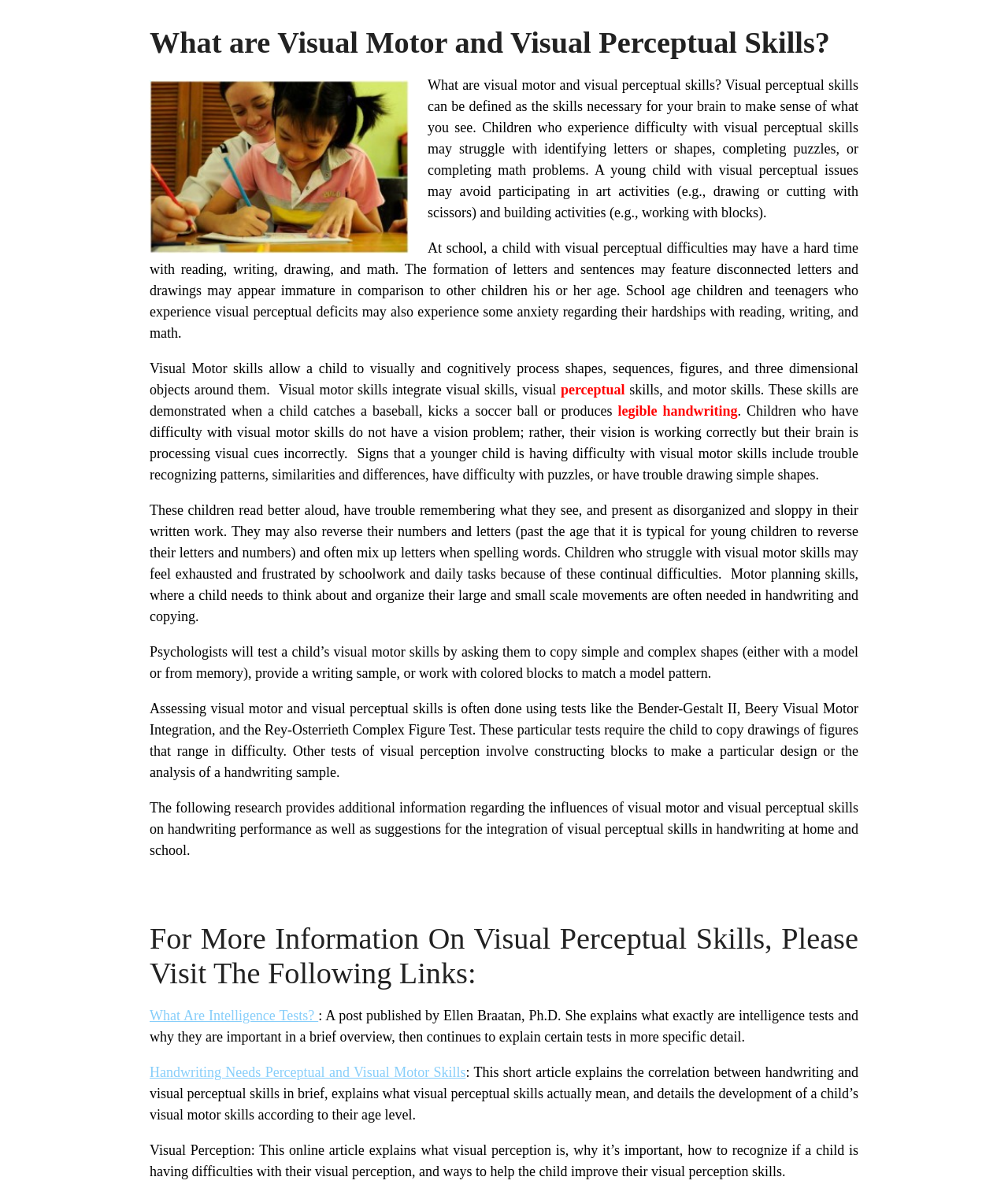Produce a meticulous description of the webpage.

This webpage is about visual motor and visual perceptual skills, specifically in children. At the top, there is a heading that reads "What are Visual Motor and Visual Perceptual Skills?" accompanied by an image of a child studying. Below the heading, there is a block of text that explains what visual perceptual skills are and how they affect a child's ability to identify letters or shapes, complete puzzles, and perform math problems.

Following this text, there are several paragraphs that discuss the impact of visual perceptual difficulties on a child's academic performance, including reading, writing, and math. The text also explains how visual motor skills allow a child to process shapes, sequences, and three-dimensional objects, and how difficulties with these skills can affect a child's ability to perform tasks such as catching a ball or producing legible handwriting.

The webpage also discusses the signs of visual motor skill difficulties in children, including trouble recognizing patterns, similarities, and differences, and difficulty with puzzles or drawing simple shapes. Additionally, the text explains how psychologists assess visual motor and visual perceptual skills using tests such as the Bender-Gestalt II and the Rey-Osterrieth Complex Figure Test.

At the bottom of the page, there is a section titled "For More Information On Visual Perceptual Skills, Please Visit The Following Links:" which provides links to additional resources, including articles on intelligence tests, handwriting, and visual perception.